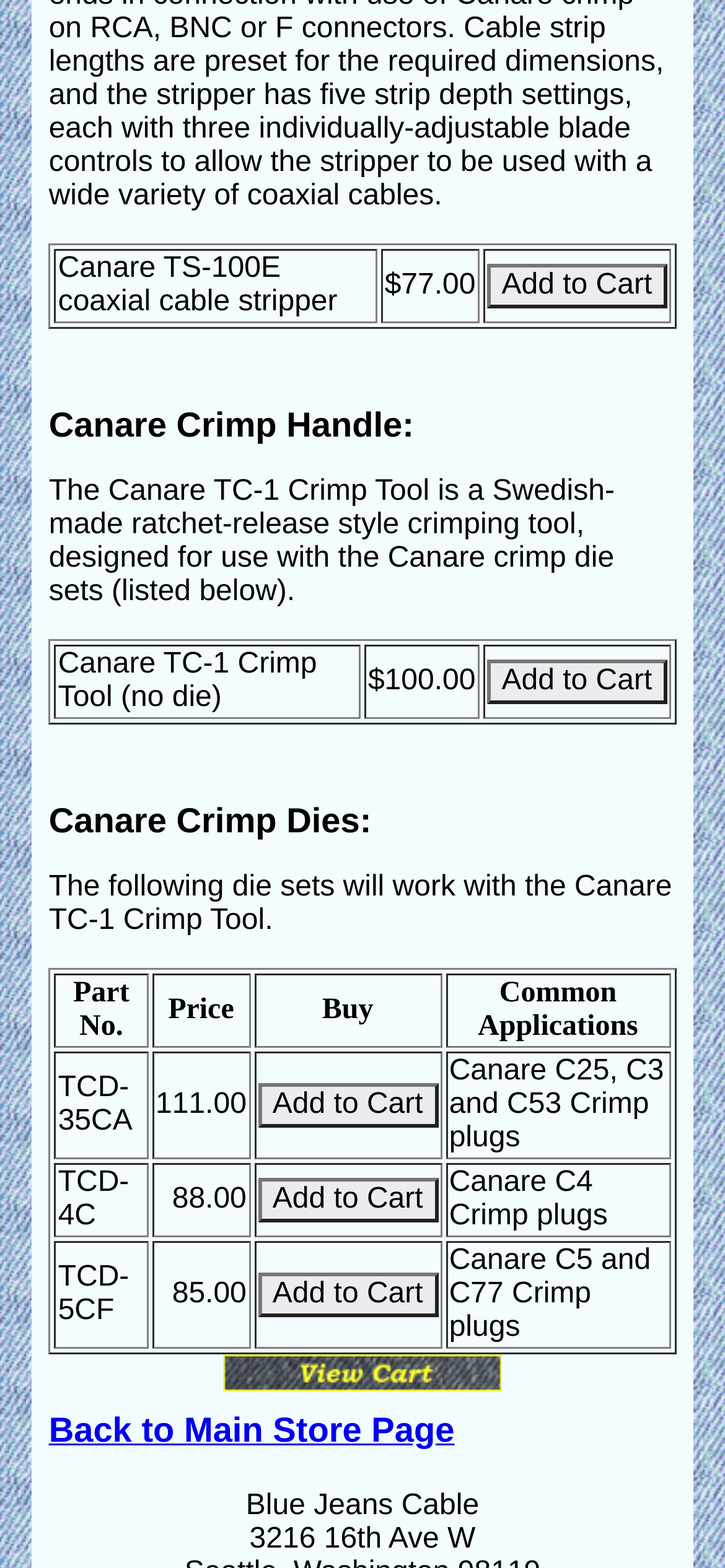Please determine the bounding box of the UI element that matches this description: Back to Main Store Page. The coordinates should be given as (top-left x, top-left y, bottom-right x, bottom-right y), with all values between 0 and 1.

[0.067, 0.835, 0.627, 0.86]